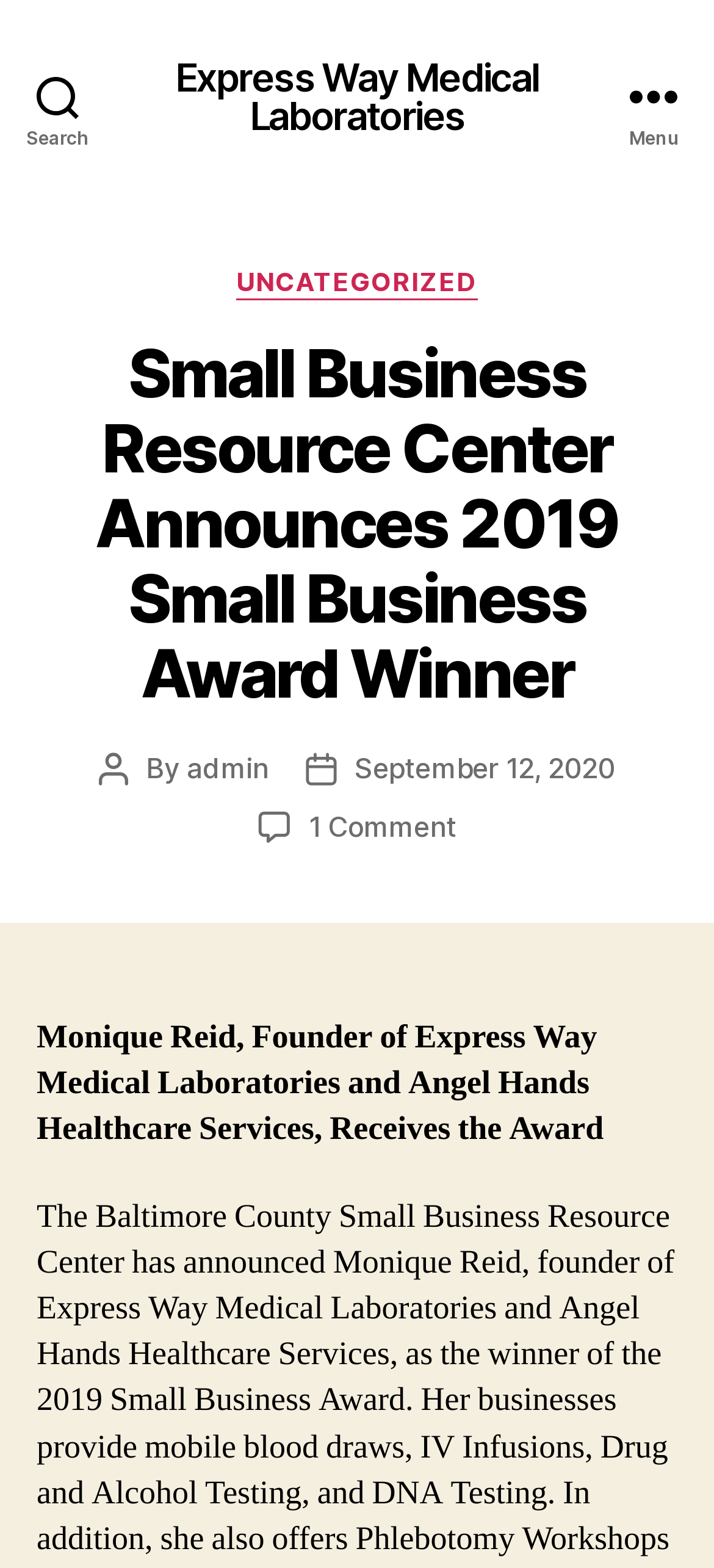Identify the bounding box coordinates for the UI element described as follows: Express Way Medical Laboratories. Use the format (top-left x, top-left y, bottom-right x, bottom-right y) and ensure all values are floating point numbers between 0 and 1.

[0.154, 0.037, 0.846, 0.086]